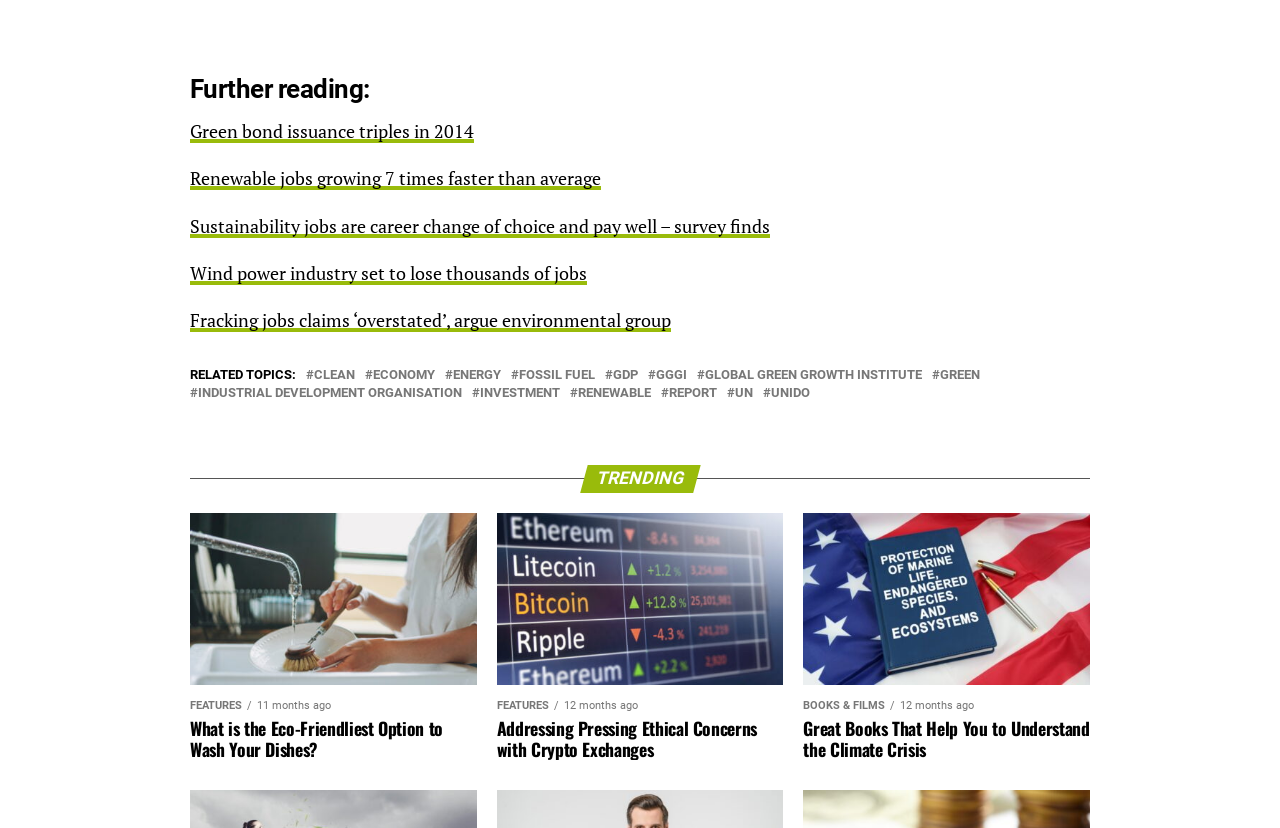Please find the bounding box coordinates of the element that needs to be clicked to perform the following instruction: "Click on 'Green bond issuance triples in 2014'". The bounding box coordinates should be four float numbers between 0 and 1, represented as [left, top, right, bottom].

[0.148, 0.145, 0.37, 0.173]